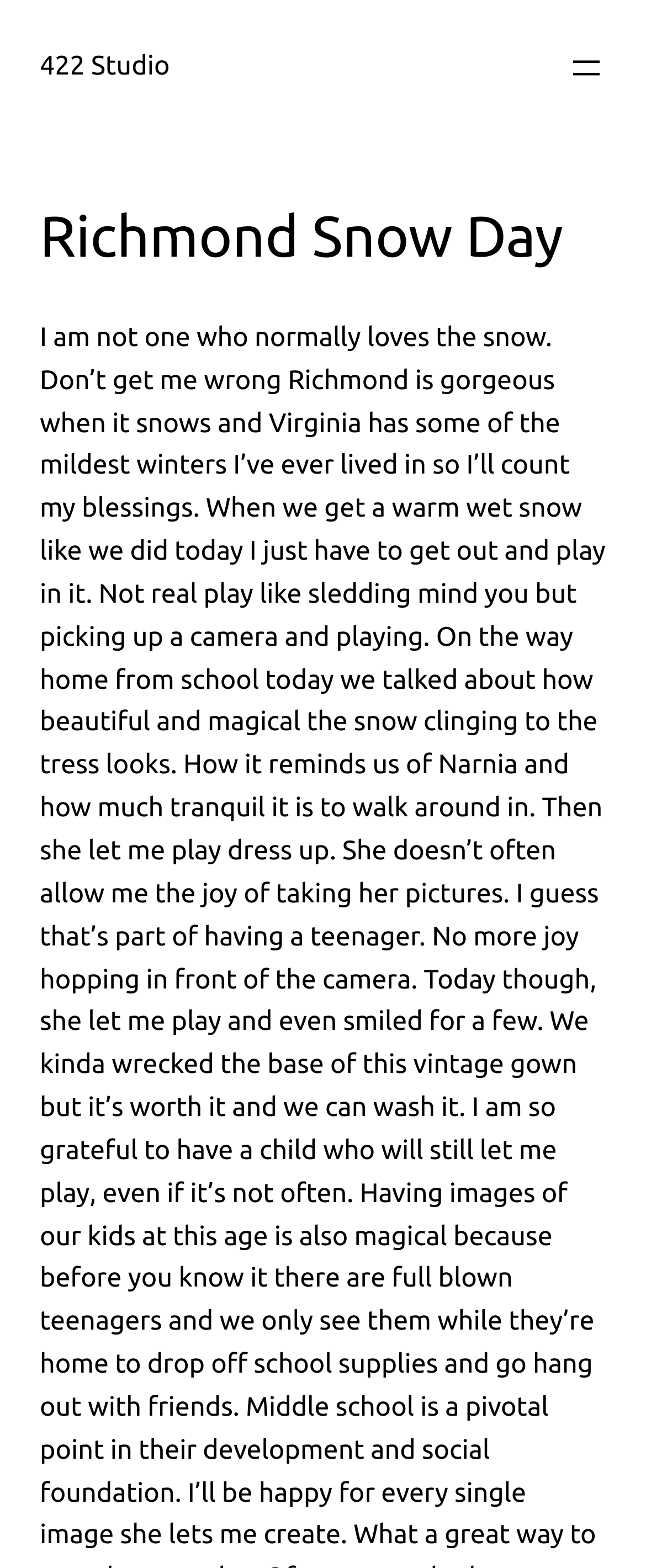Using the webpage screenshot, find the UI element described by aria-label="Open menu". Provide the bounding box coordinates in the format (top-left x, top-left y, bottom-right x, bottom-right y), ensuring all values are floating point numbers between 0 and 1.

[0.877, 0.03, 0.938, 0.056]